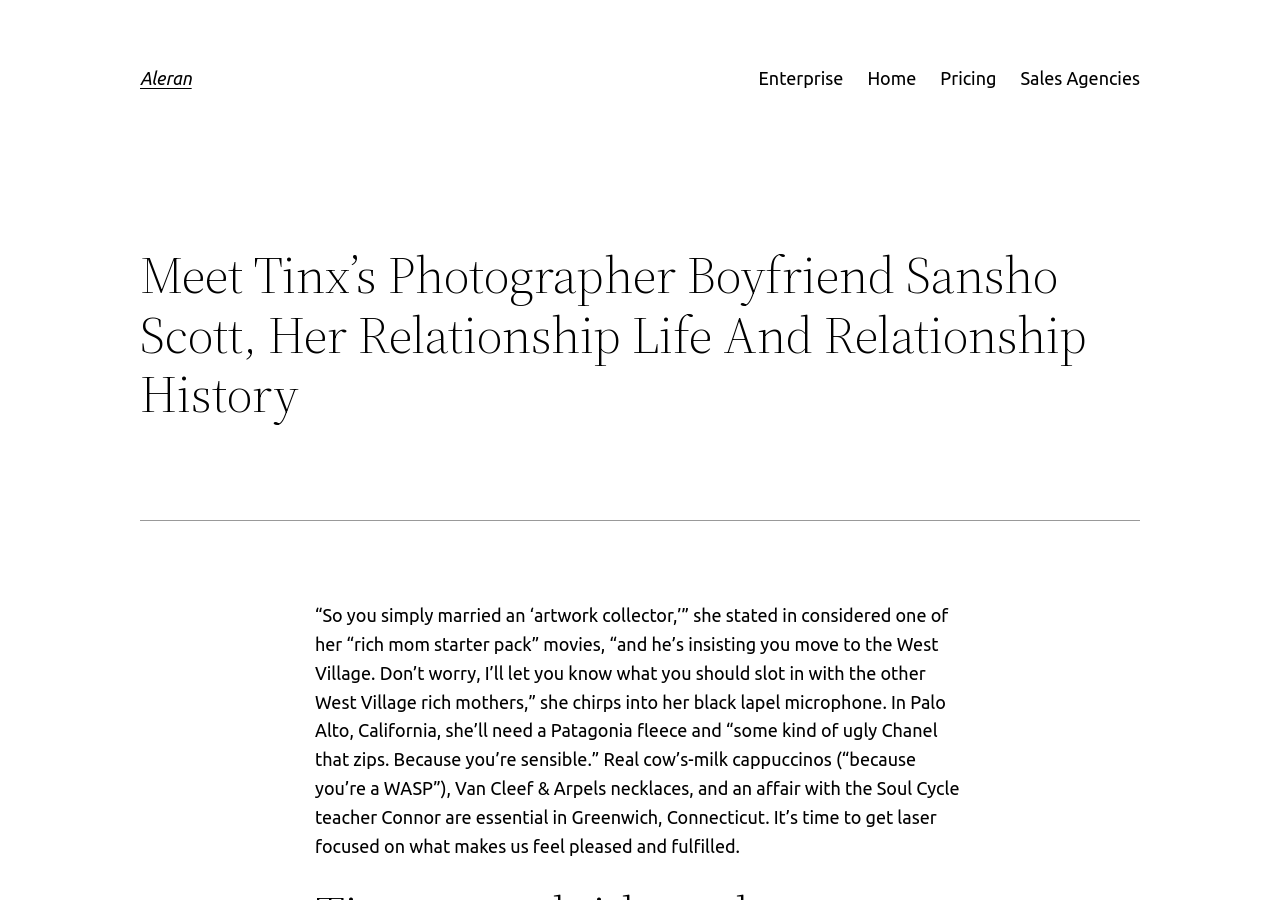What is the location mentioned in the article?
Using the information from the image, give a concise answer in one word or a short phrase.

Palo Alto, California